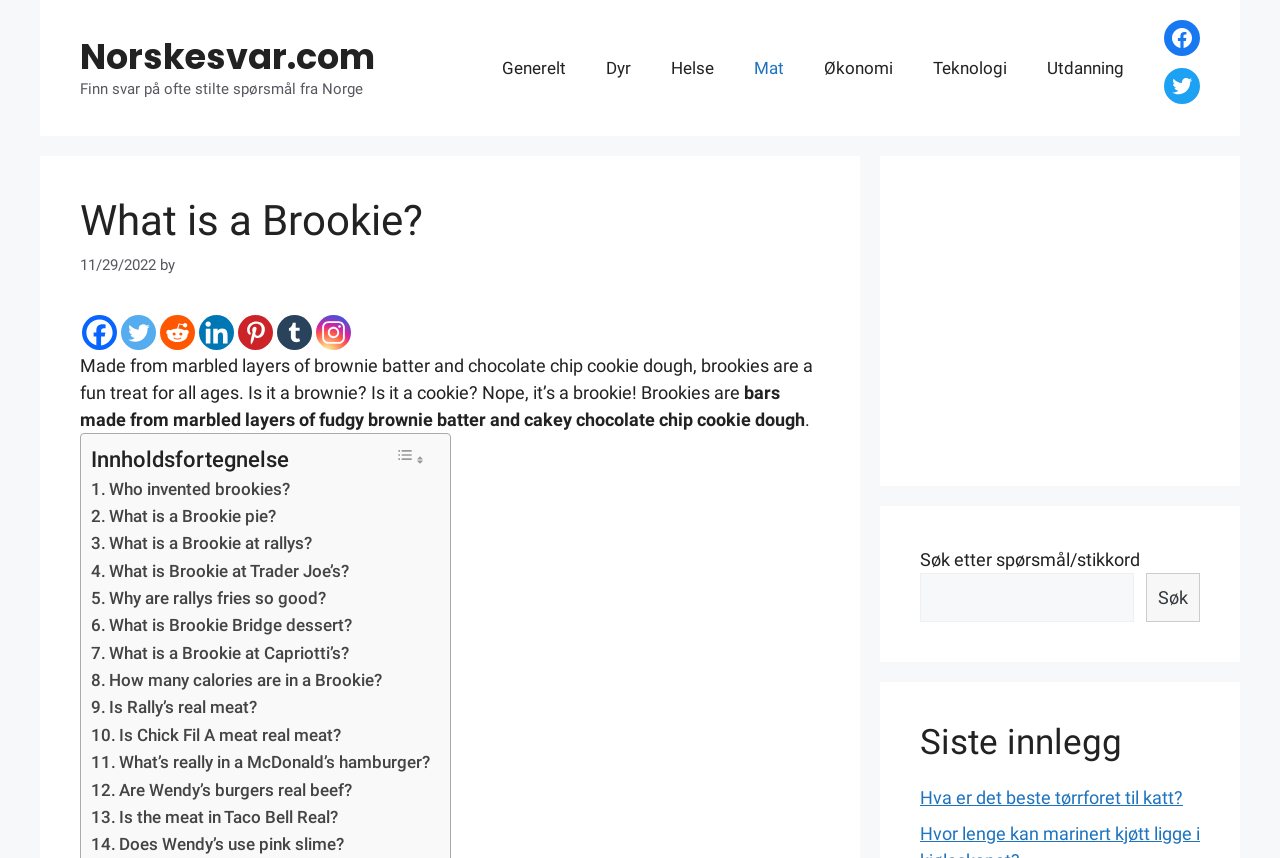Determine the bounding box coordinates of the clickable region to execute the instruction: "Go to Monetary policy & markets". The coordinates should be four float numbers between 0 and 1, denoted as [left, top, right, bottom].

None